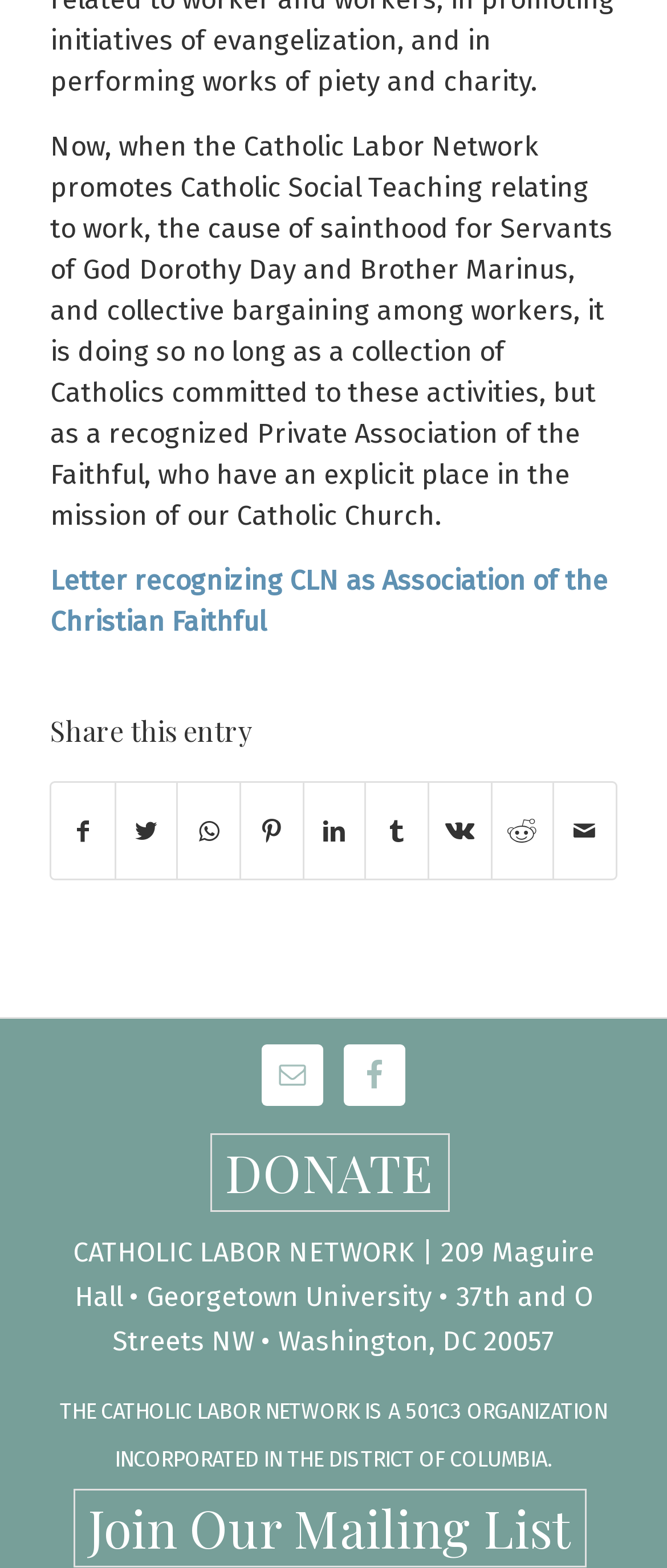Based on the description "Share on Reddit", find the bounding box of the specified UI element.

[0.737, 0.499, 0.829, 0.56]